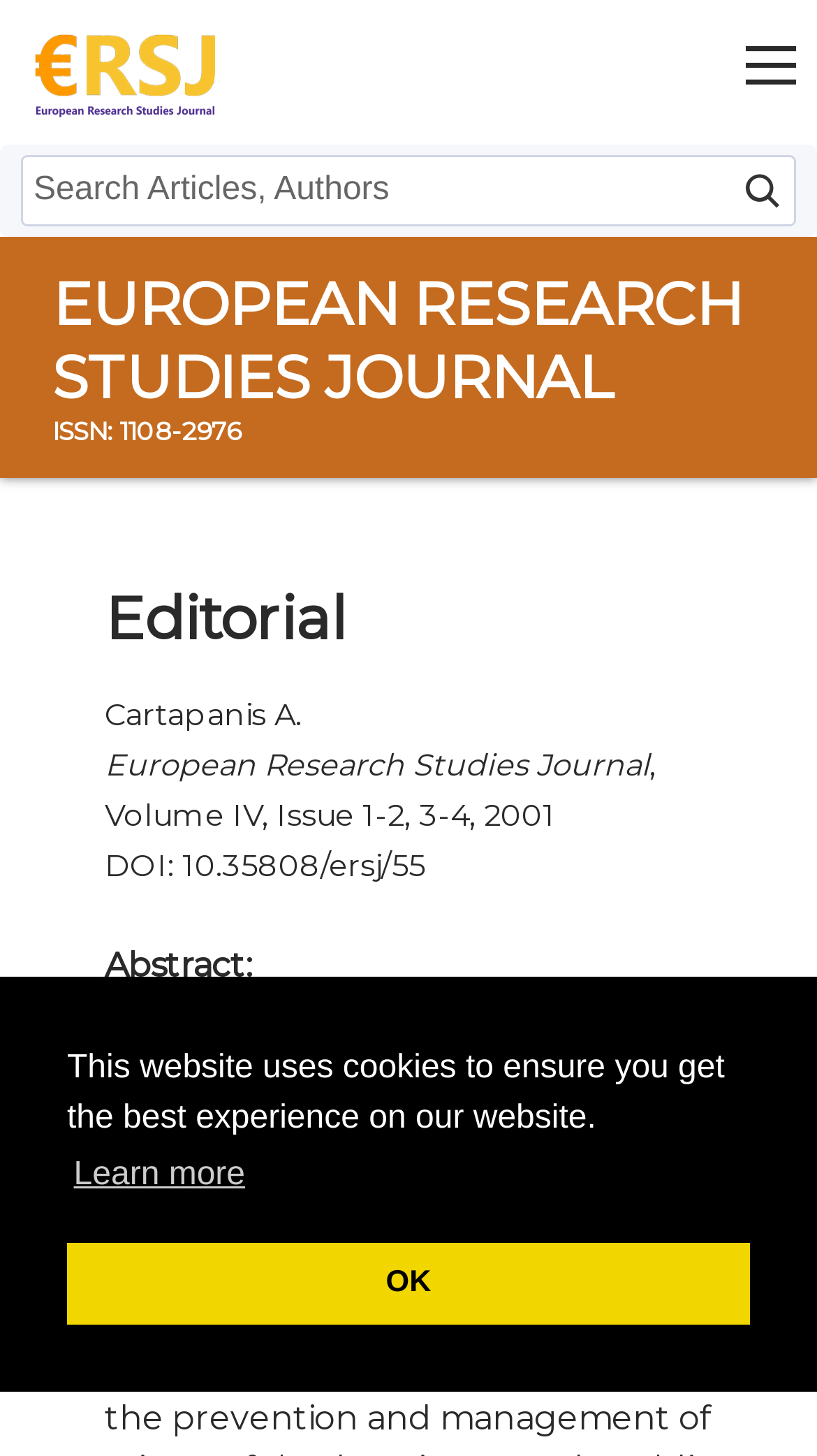Locate and extract the text of the main heading on the webpage.

EUROPEAN RESEARCH STUDIES JOURNAL
ISSN: 1108-2976